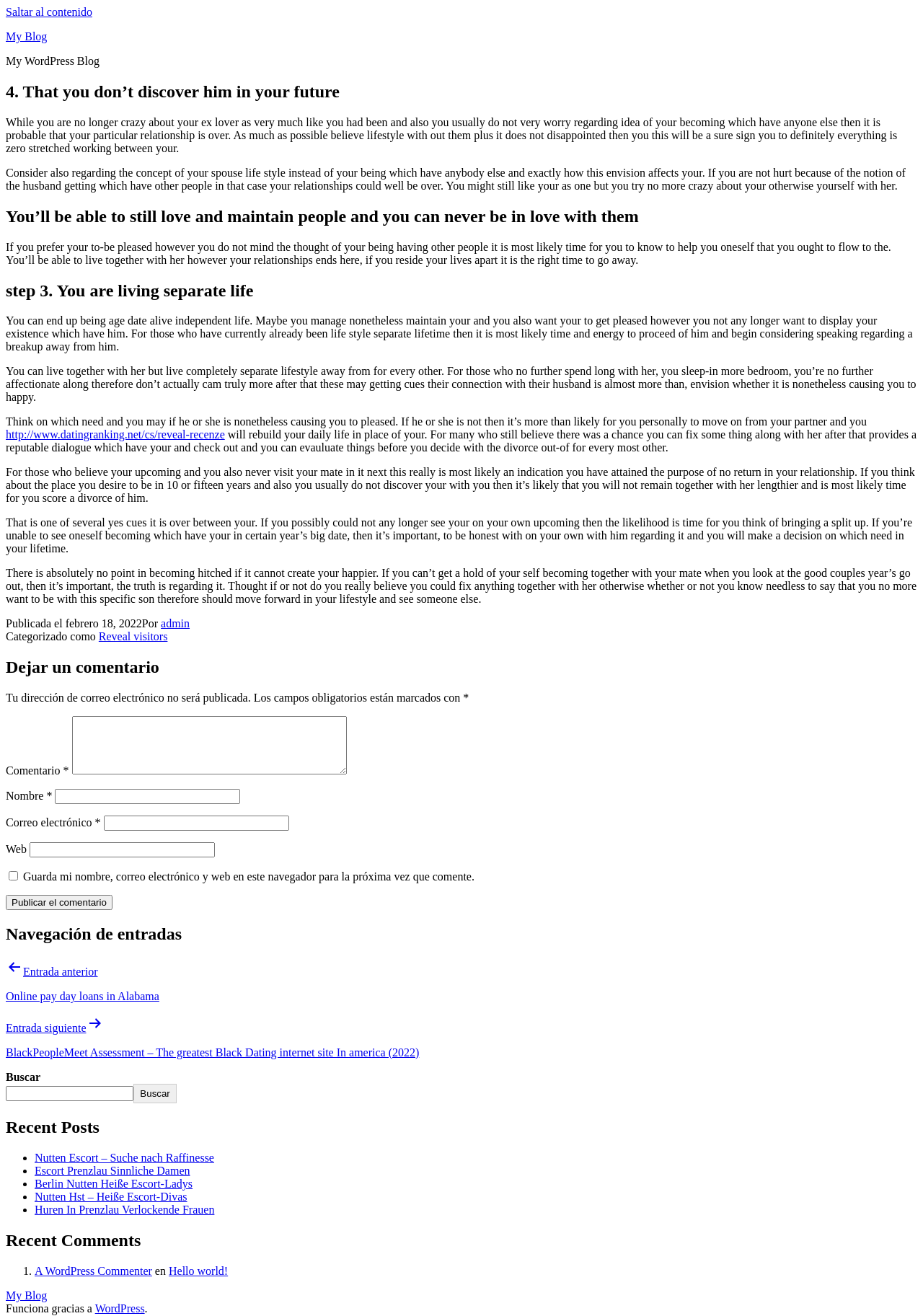Could you determine the bounding box coordinates of the clickable element to complete the instruction: "View recent posts"? Provide the coordinates as four float numbers between 0 and 1, i.e., [left, top, right, bottom].

[0.006, 0.849, 0.994, 0.864]